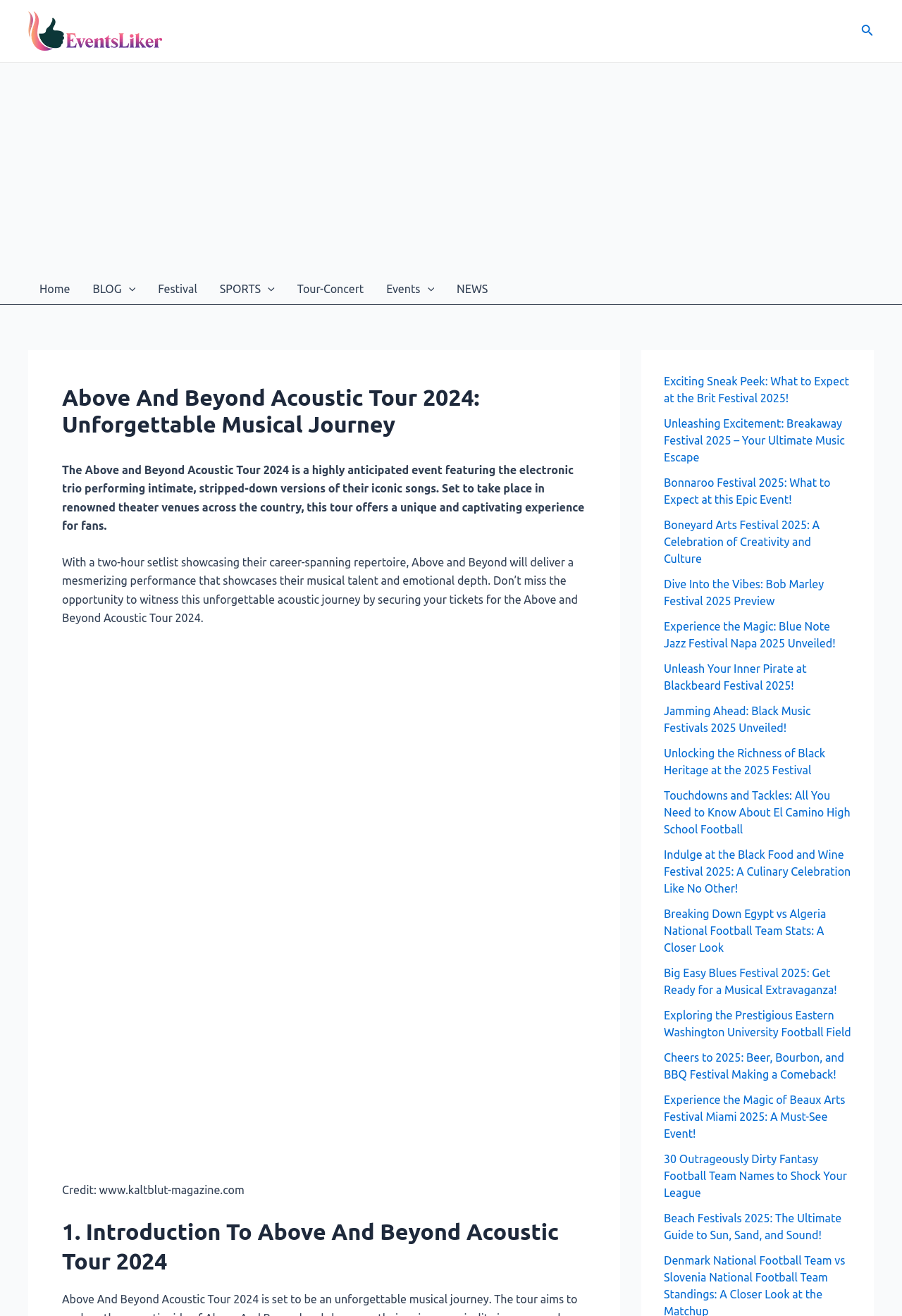Illustrate the webpage with a detailed description.

The webpage is about the Above and Beyond Acoustic Tour 2024, a highly anticipated event featuring the electronic trio performing intimate, stripped-down versions of their iconic songs. At the top left corner, there is a link to "EventsLiker" accompanied by an image. On the top right corner, there is a search icon link. Below the top section, there is an advertisement iframe.

The site navigation menu is located on the left side, with links to "Home", "BLOG", "Festival", "SPORTS", "Tour-Concert", and "Events". Each of these links has a corresponding menu toggle icon.

The main content of the webpage is divided into sections. The first section has a heading "Above And Beyond Acoustic Tour 2024: Unforgettable Musical Journey" and a brief description of the tour. Below this, there are two paragraphs of text describing the tour in more detail.

Following this, there is an image related to the tour. Below the image, there is a credit line "Credit: www.kaltblut-magazine.com". The next section has a heading "1. Introduction To Above And Beyond Acoustic Tour 2024".

On the right side of the webpage, there are several links to other articles or events, including festival previews, music events, and sports-related articles. These links are arranged vertically, with the most recent or prominent ones at the top.